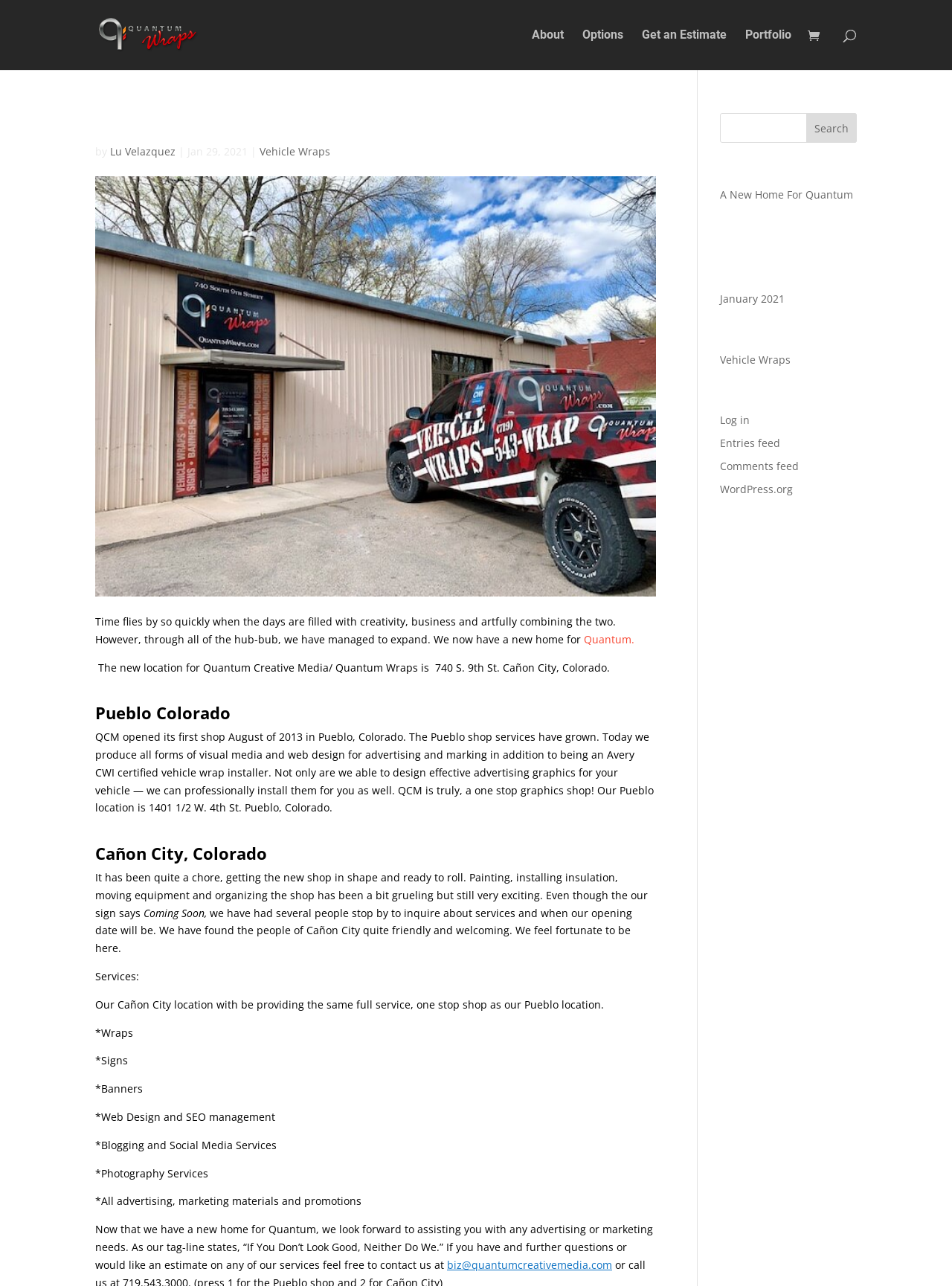Please determine the bounding box coordinates of the area that needs to be clicked to complete this task: 'Click on About'. The coordinates must be four float numbers between 0 and 1, formatted as [left, top, right, bottom].

[0.559, 0.023, 0.592, 0.054]